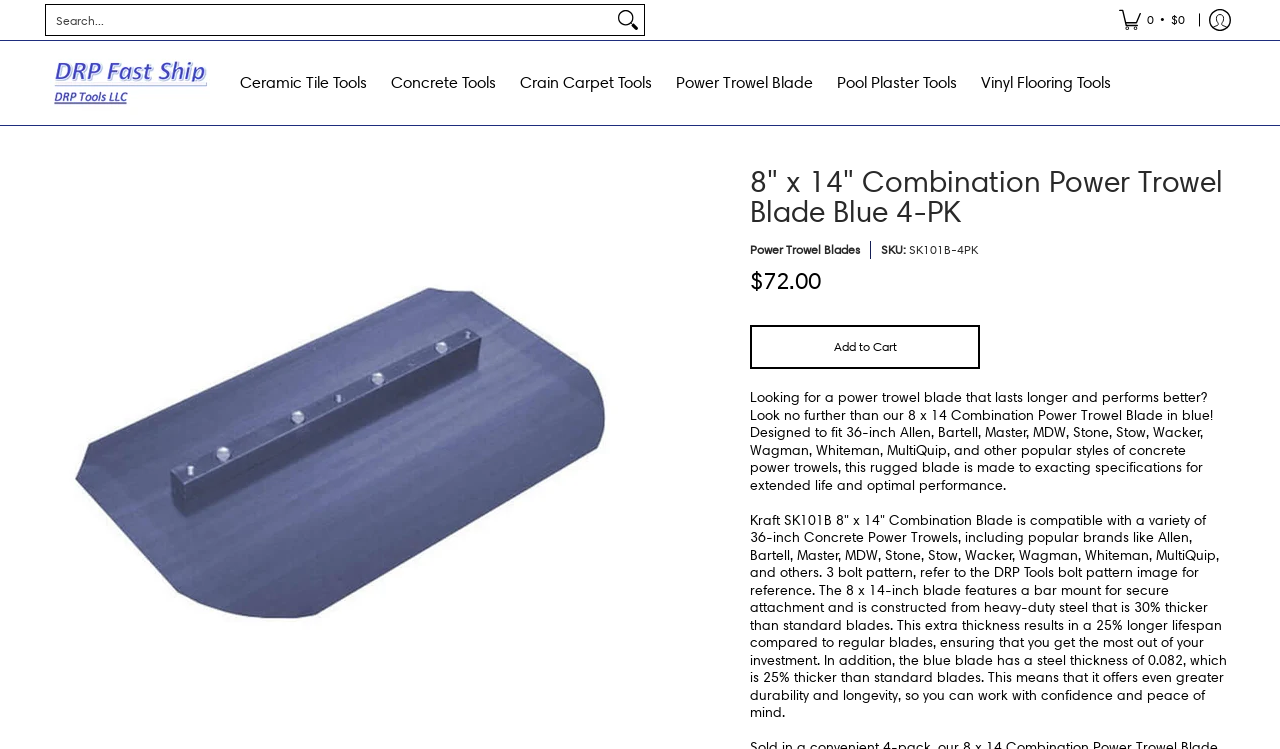Pinpoint the bounding box coordinates of the clickable area needed to execute the instruction: "View cart". The coordinates should be specified as four float numbers between 0 and 1, i.e., [left, top, right, bottom].

[0.862, 0.0, 0.938, 0.053]